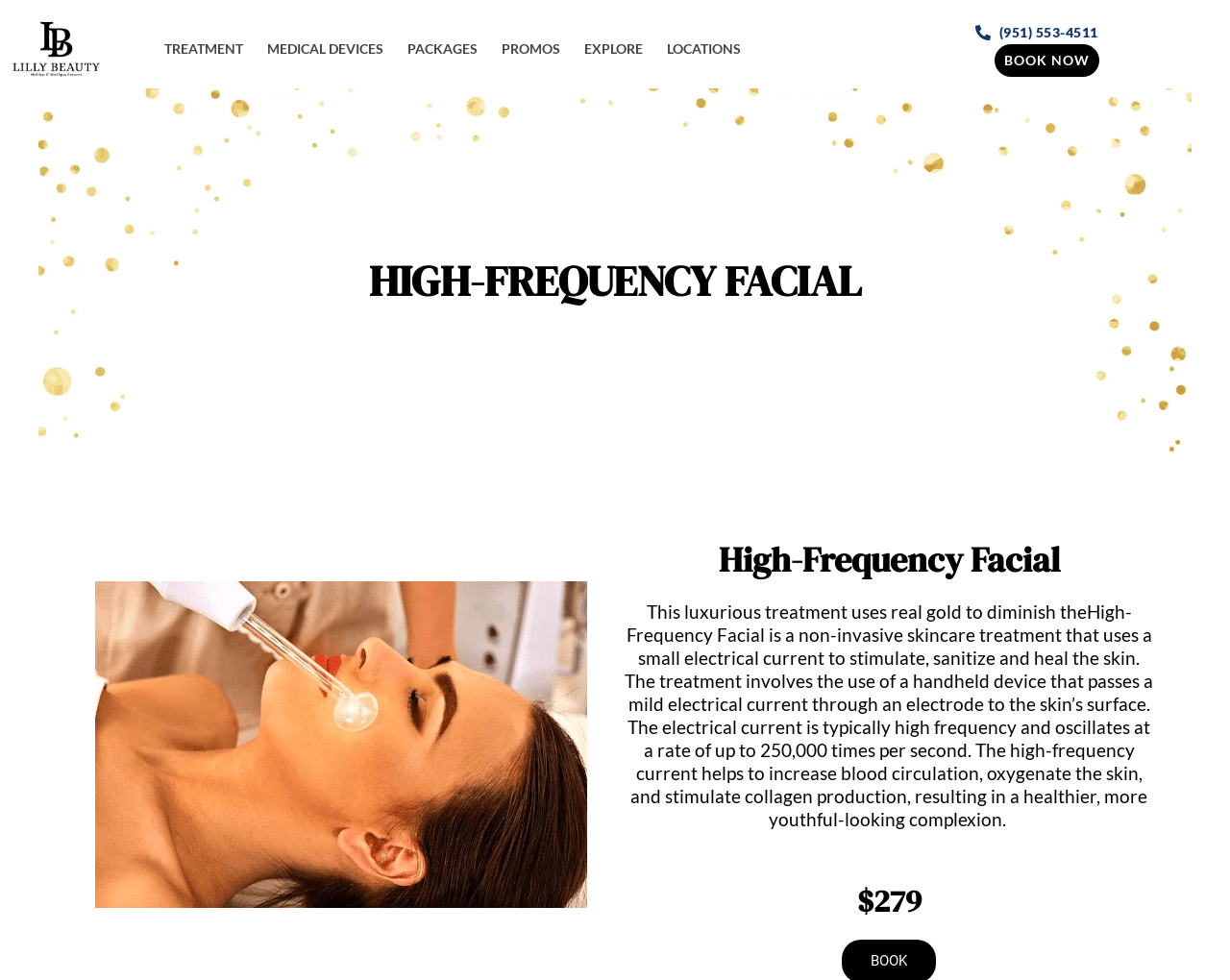Answer the question with a brief word or phrase:
What is the benefit of the high-frequency current used in the treatment?

increase blood circulation, oxygenate the skin, and stimulate collagen production